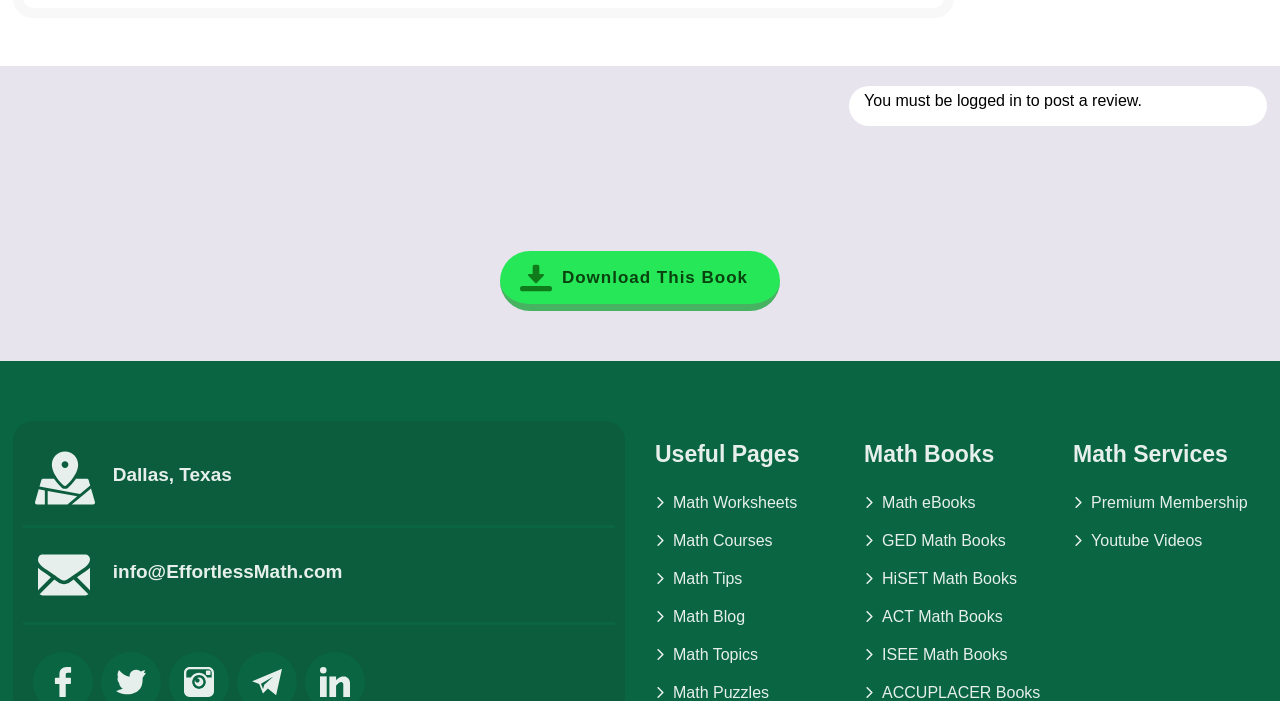Using the format (top-left x, top-left y, bottom-right x, bottom-right y), and given the element description, identify the bounding box coordinates within the screenshot: Youtube Videos

[0.838, 0.759, 0.99, 0.785]